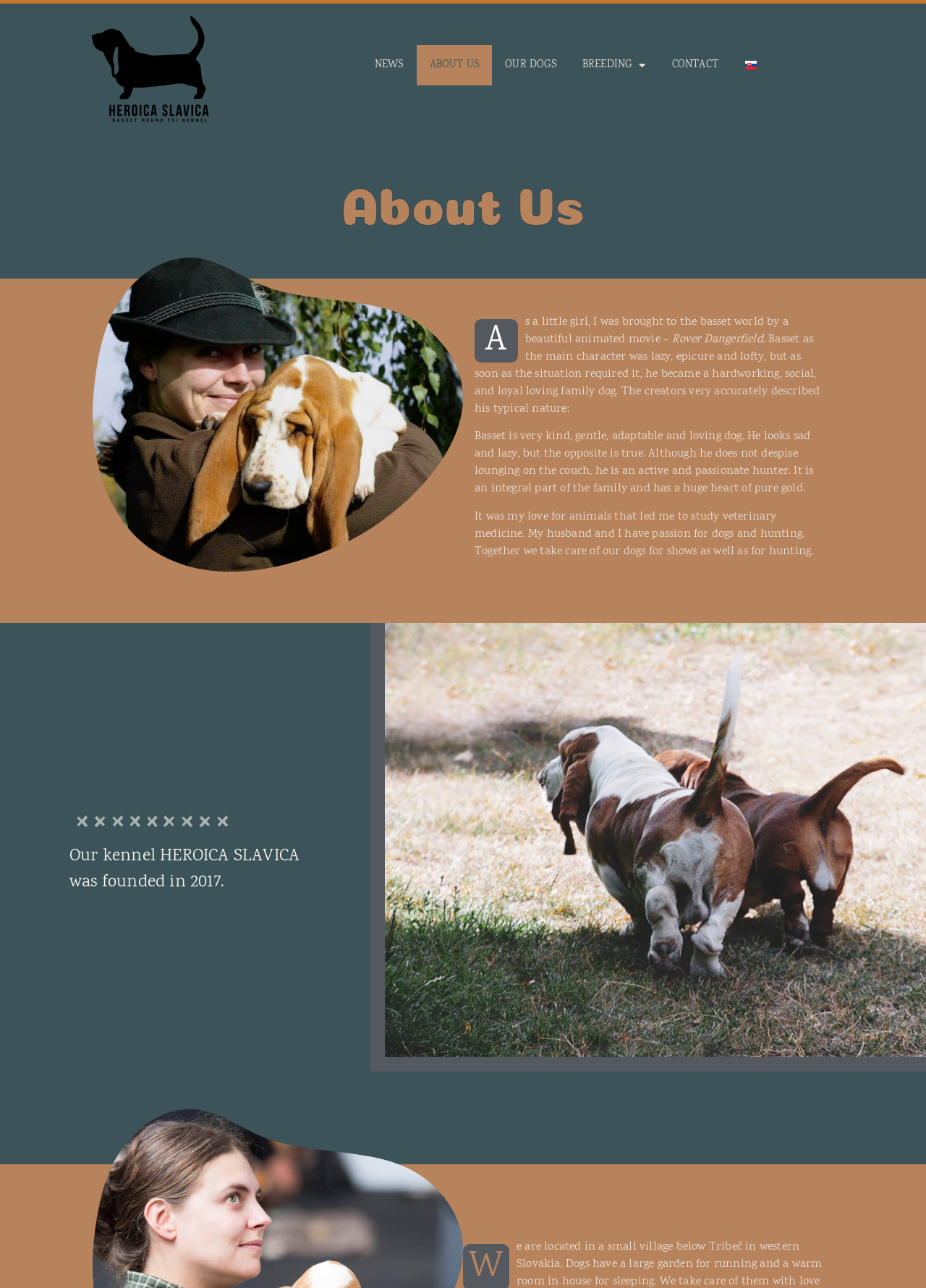What is the language of the link?
Using the image as a reference, give an elaborate response to the question.

I found the answer by looking at the link element with the text 'Slovak' and an image with the same text. This suggests that the link is related to the Slovak language.